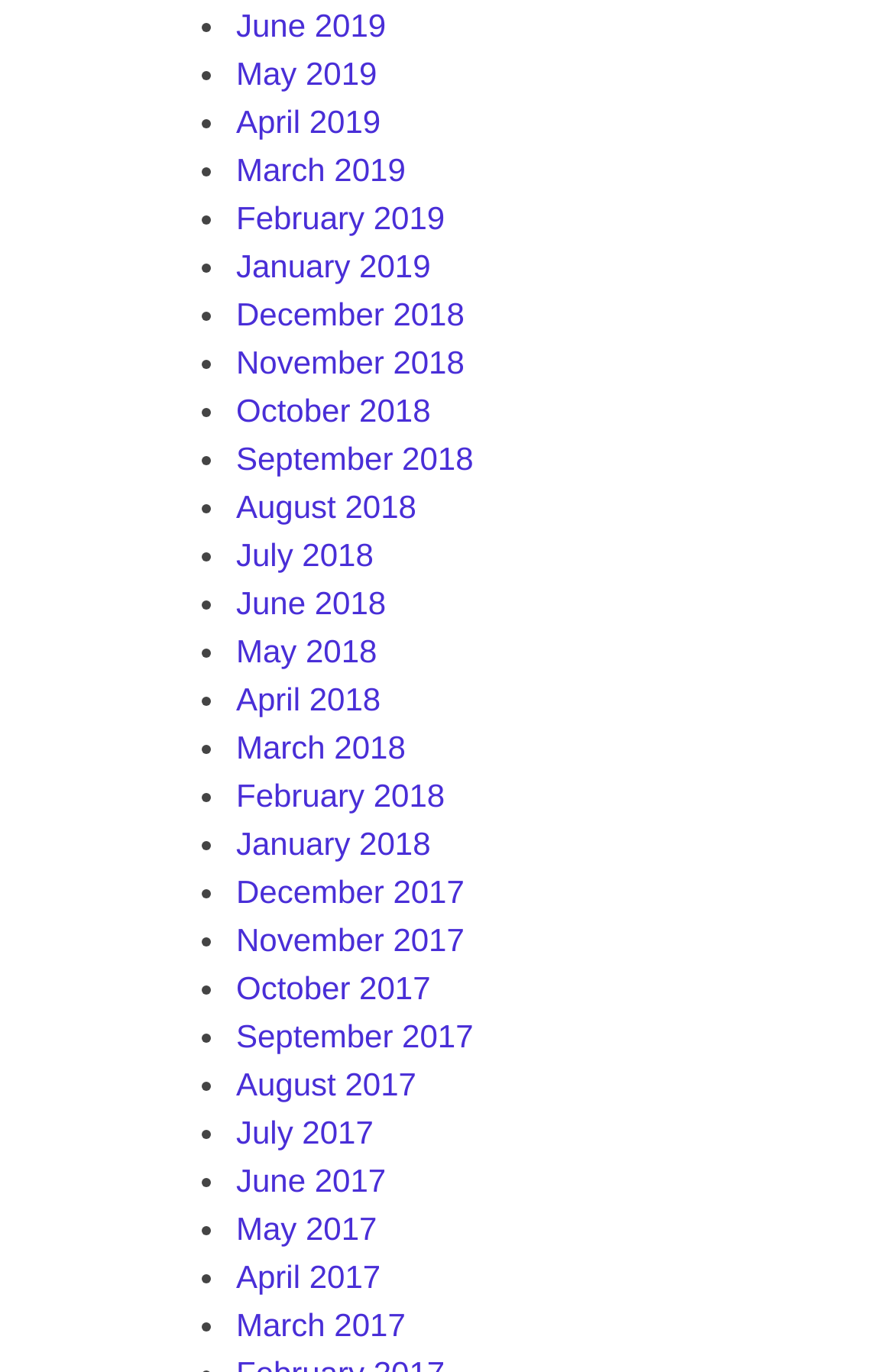Find and provide the bounding box coordinates for the UI element described here: "November 2018". The coordinates should be given as four float numbers between 0 and 1: [left, top, right, bottom].

[0.264, 0.251, 0.52, 0.278]